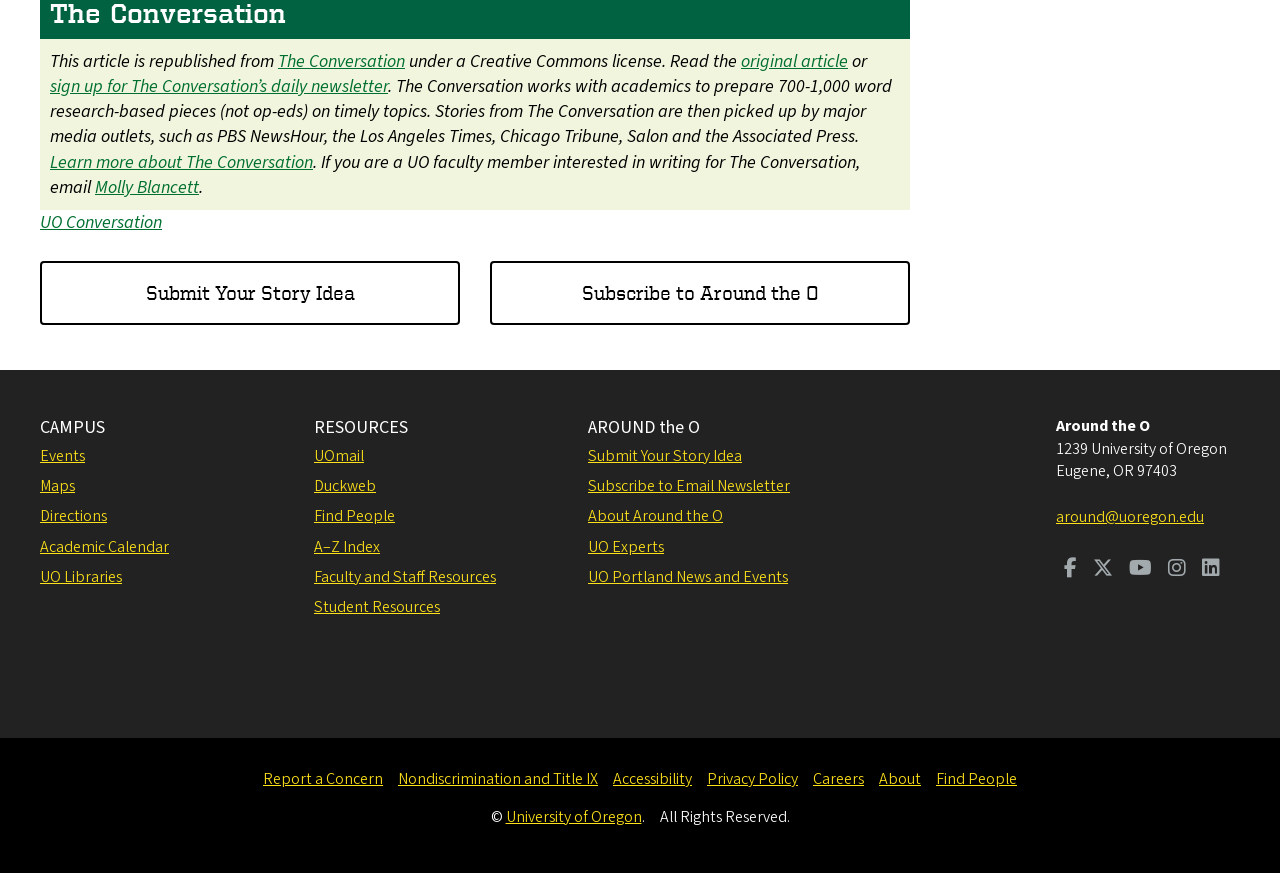Give a one-word or one-phrase response to the question:
How many social media platforms are linked?

5